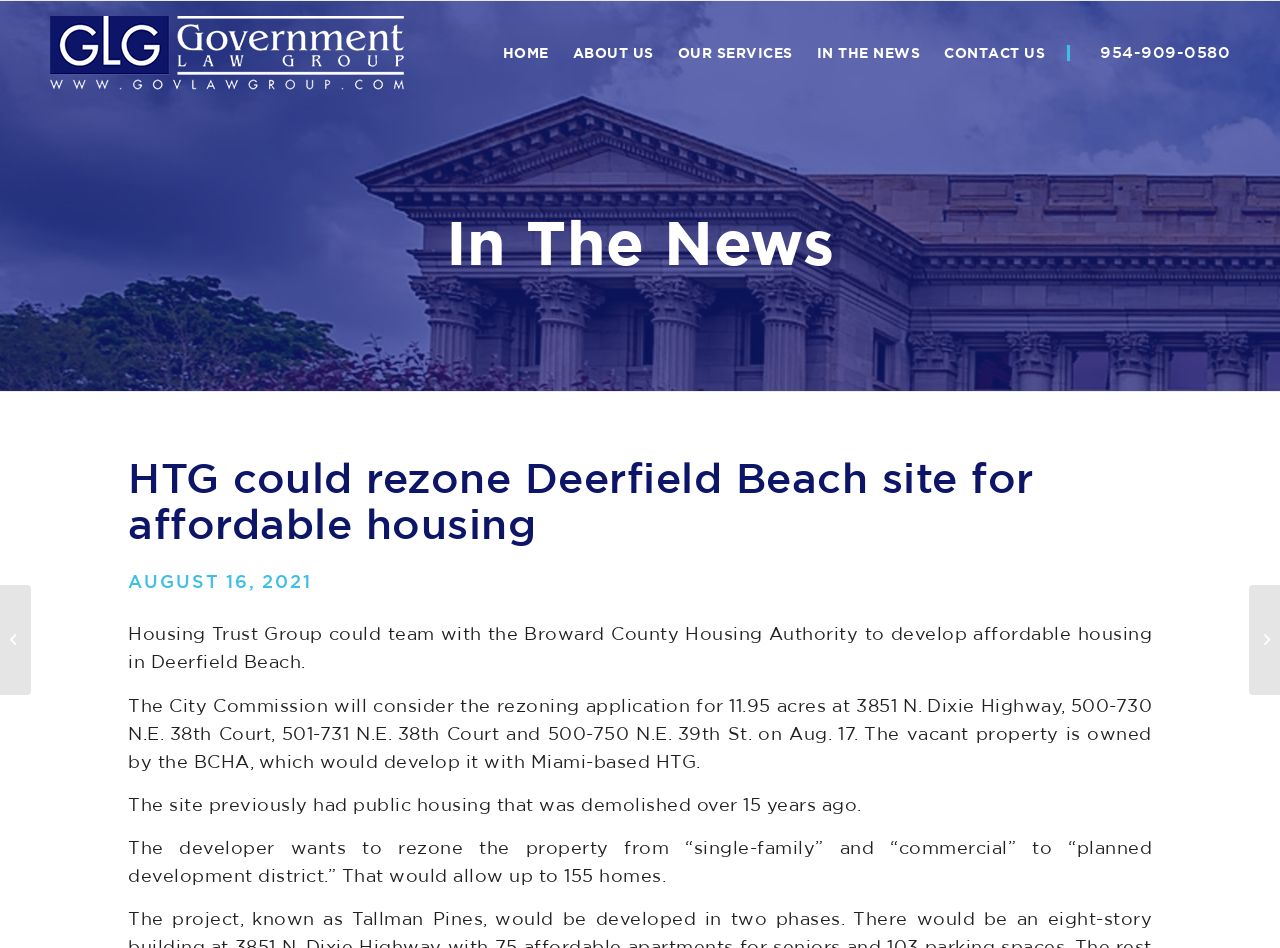Find the bounding box coordinates of the element I should click to carry out the following instruction: "Contact 'Government and Municipal Law Experts'".

[0.039, 0.0, 0.316, 0.116]